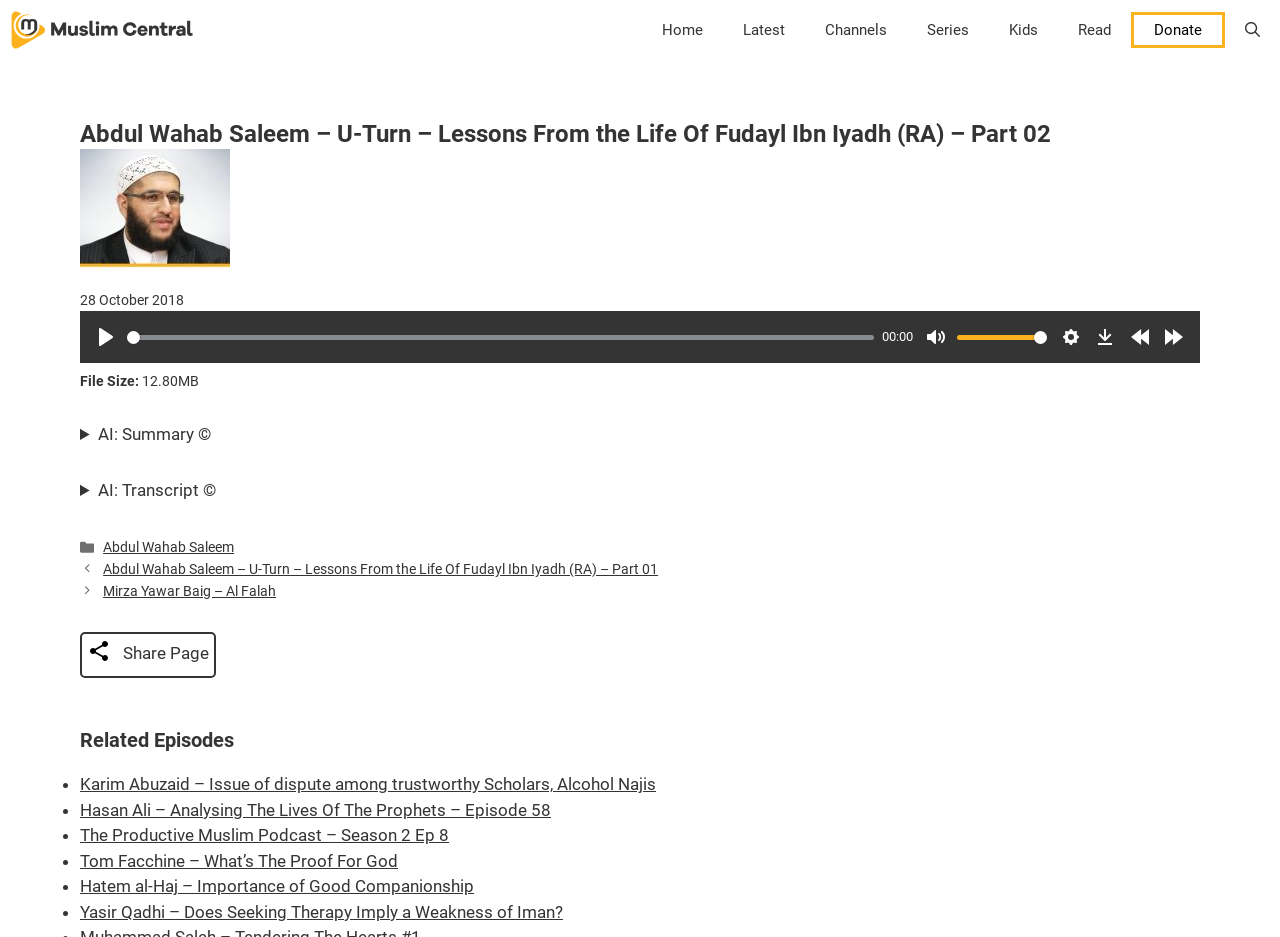Please identify the coordinates of the bounding box for the clickable region that will accomplish this instruction: "View related episodes".

[0.062, 0.777, 0.938, 0.803]